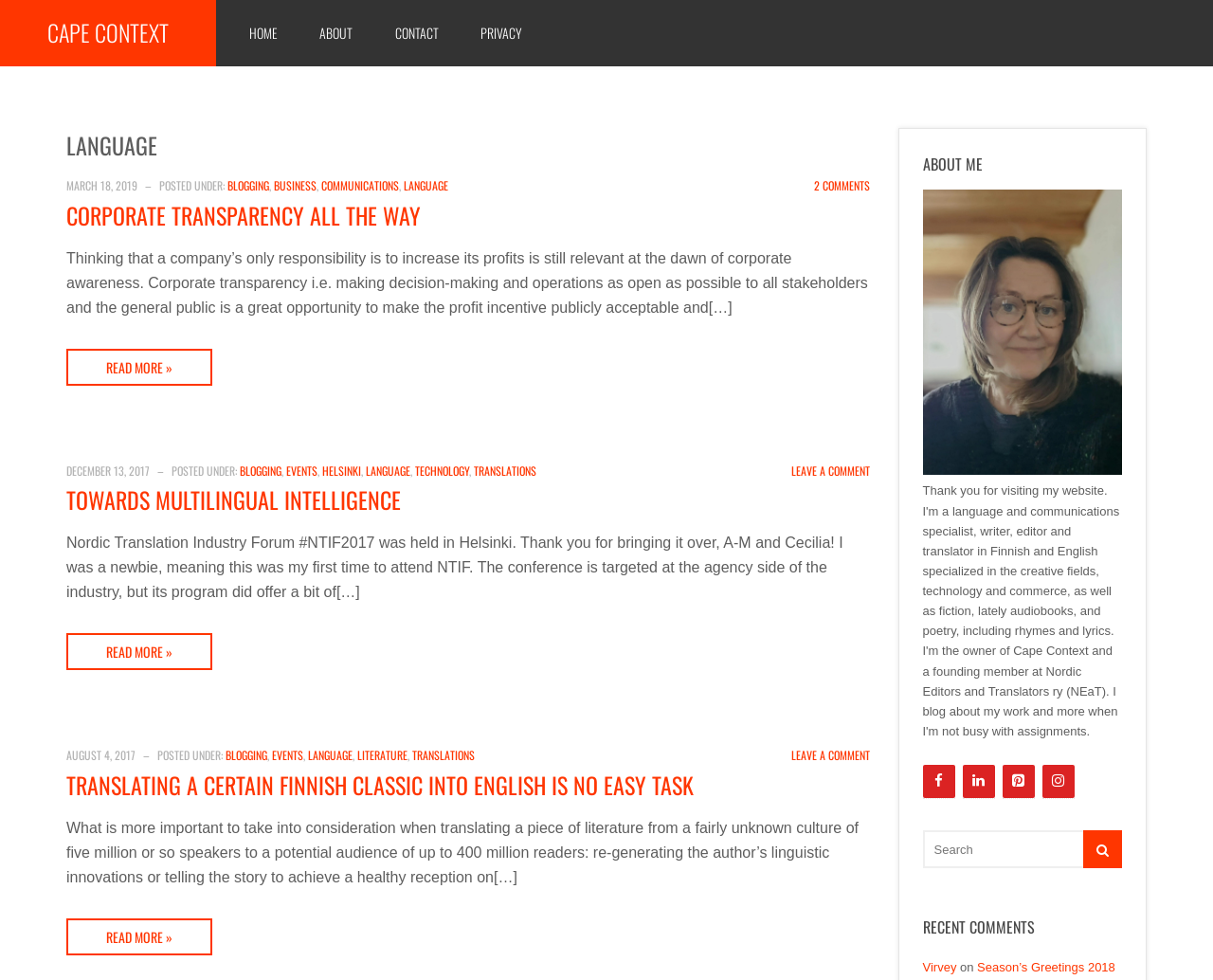Find the bounding box coordinates for the HTML element specified by: "Corporate transparency all the way".

[0.055, 0.202, 0.347, 0.236]